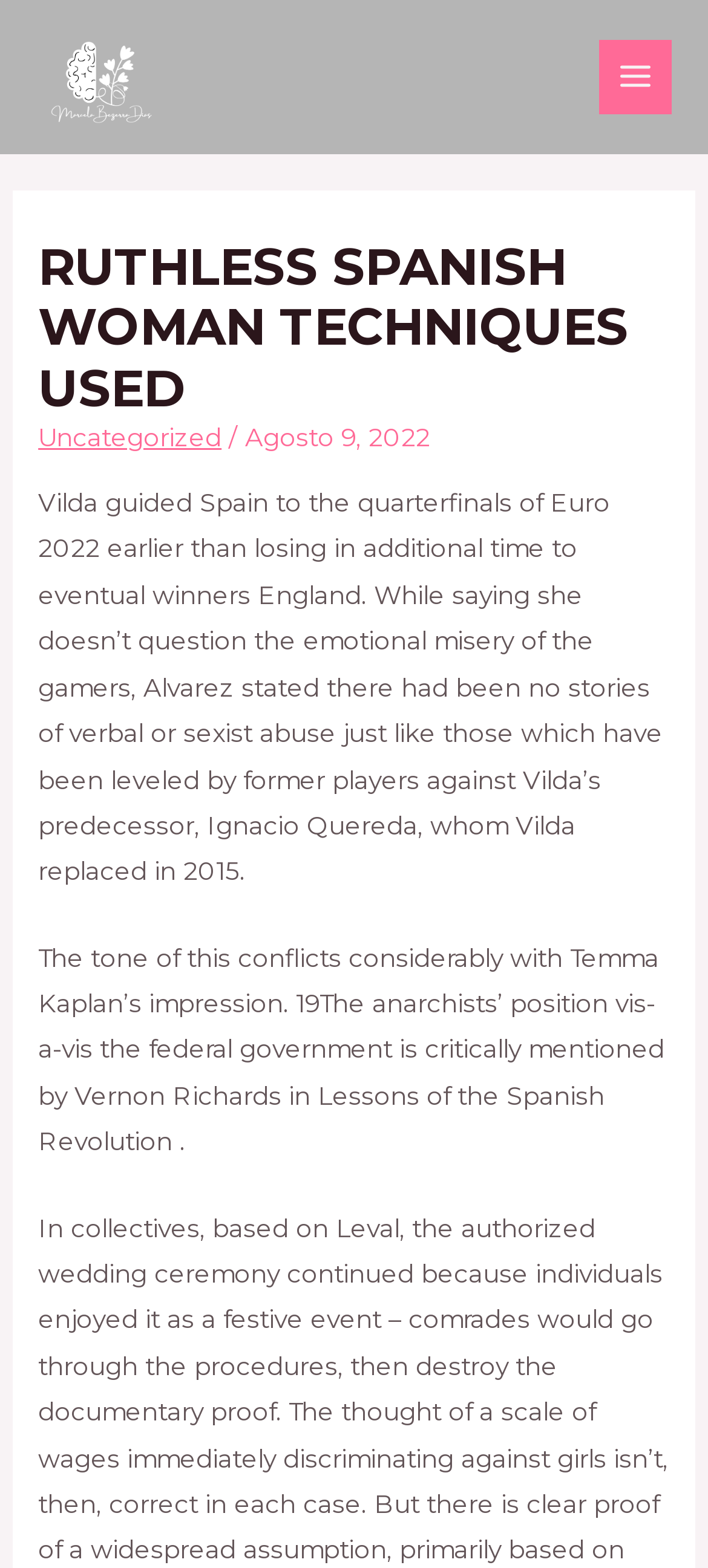What is the position of the main menu button?
Look at the webpage screenshot and answer the question with a detailed explanation.

I analyzed the bounding box coordinates of the button element with the text 'Main Menu' and found that its y1 and y2 values are relatively small, indicating that it is located near the top of the page. Its x1 and x2 values are also relatively large, indicating that it is located near the right side of the page.